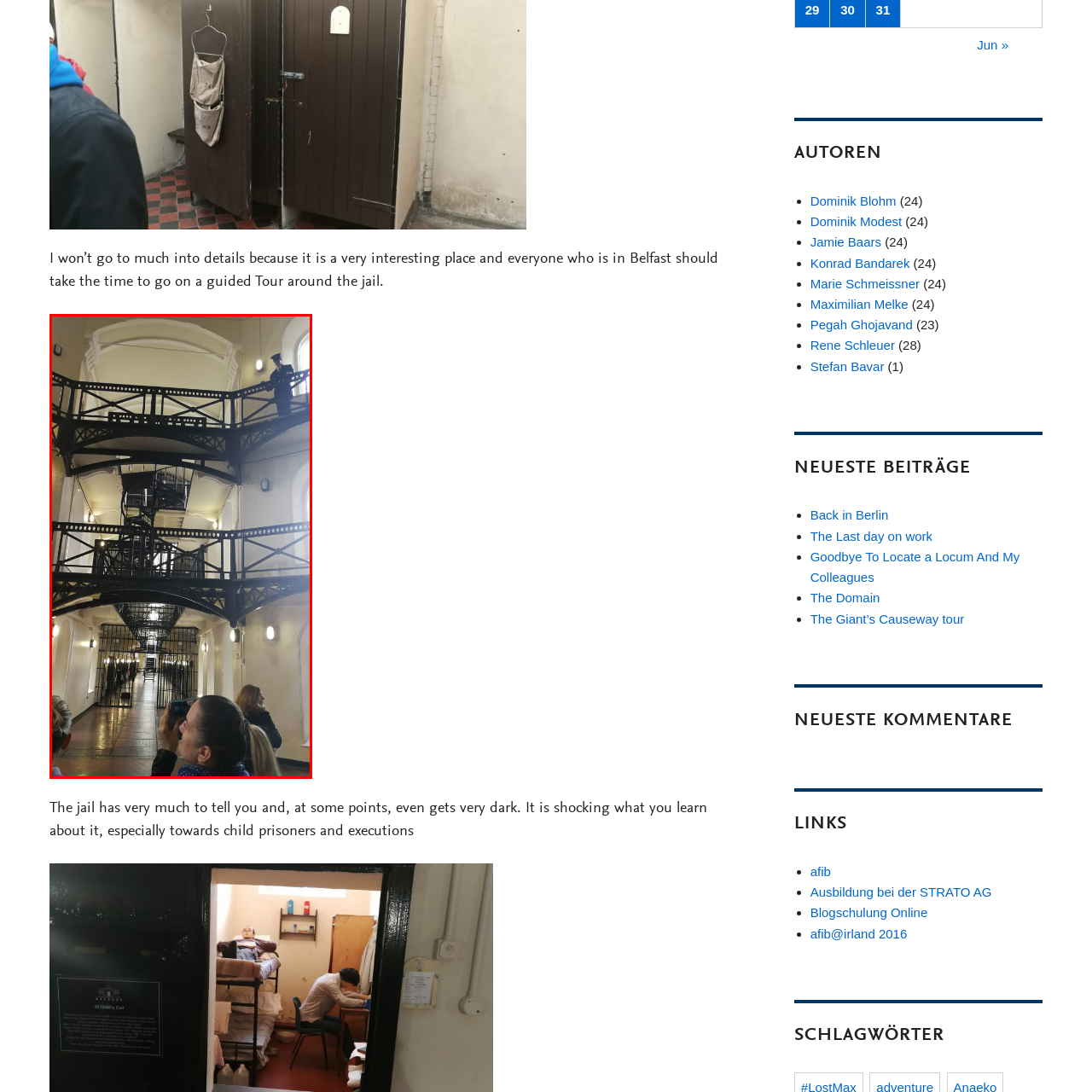Provide a detailed account of the visual content within the red-outlined section of the image.

The image captures a striking interior view of a historic prison. The architectural design features intricate ironwork railings and a spiral staircase that wraps around the open atrium. Natural light floods through the high windows, illuminating the space with a warm glow. In the foreground, a visitor holds a camera, capturing the scene, while another modern figure stands on the upper tier, likely delineating the vibrant interaction between the past and present. This setting invites exploration and reflection, mirroring the intriguing narratives surrounding history, especially in relation to its darker elements, such as the treatment of prisoners. This remarkable location, likely in Belfast, emphasizes the importance of guided tours to uncover the profound stories embedded within its walls.